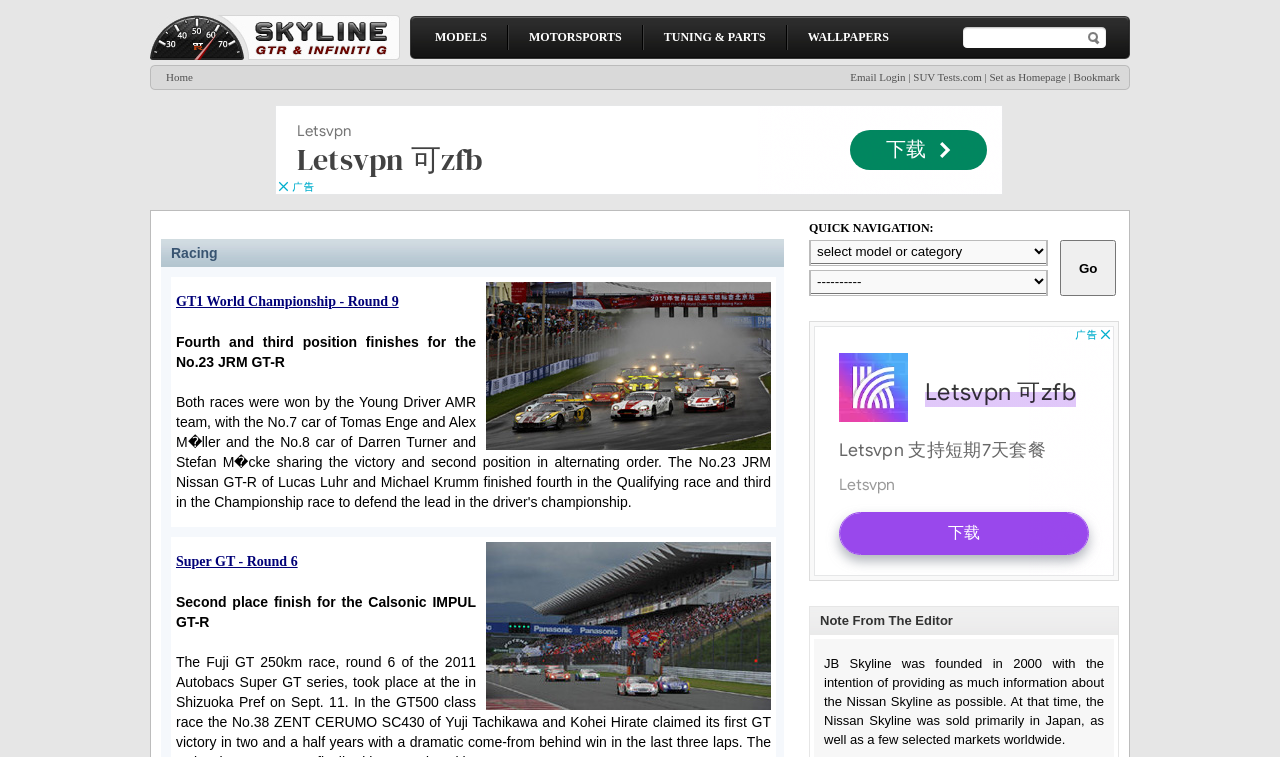Based on the element description, predict the bounding box coordinates (top-left x, top-left y, bottom-right x, bottom-right y) for the UI element in the screenshot: MOTORSPORTS

[0.413, 0.038, 0.486, 0.061]